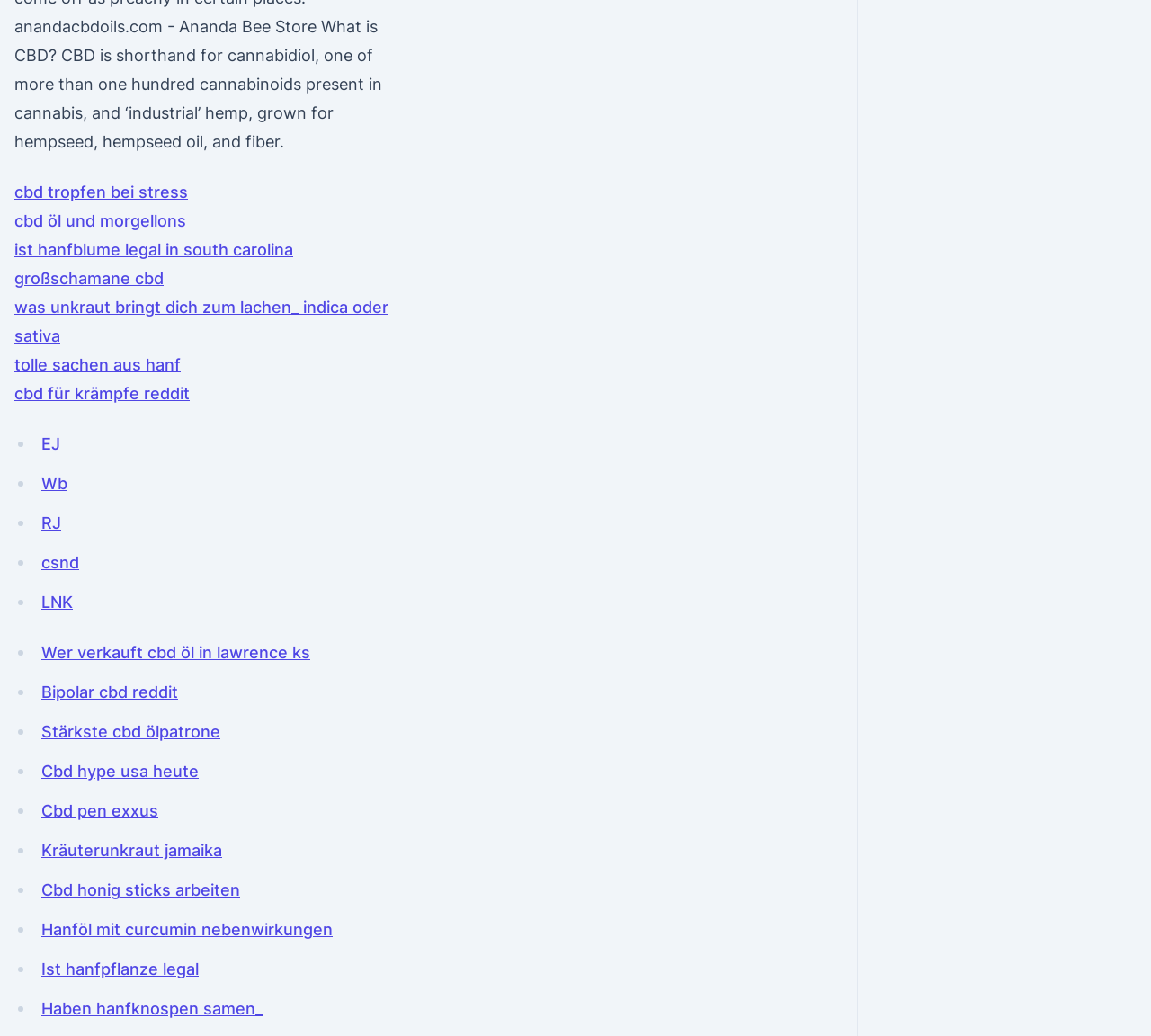Locate the bounding box coordinates of the clickable region to complete the following instruction: "Back to top."

None